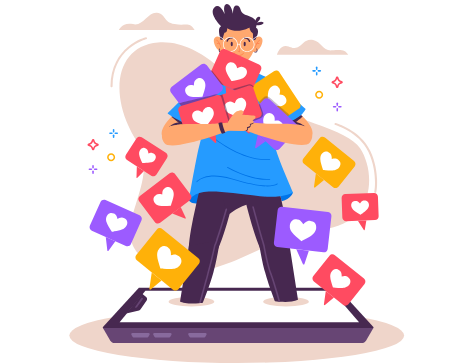Please provide a comprehensive answer to the question below using the information from the image: What shapes are the social media icons primarily in?

The caption explicitly states that the social media icons surrounding the young man are primarily in the shape of hearts and likes, which are common symbols associated with social media platforms.